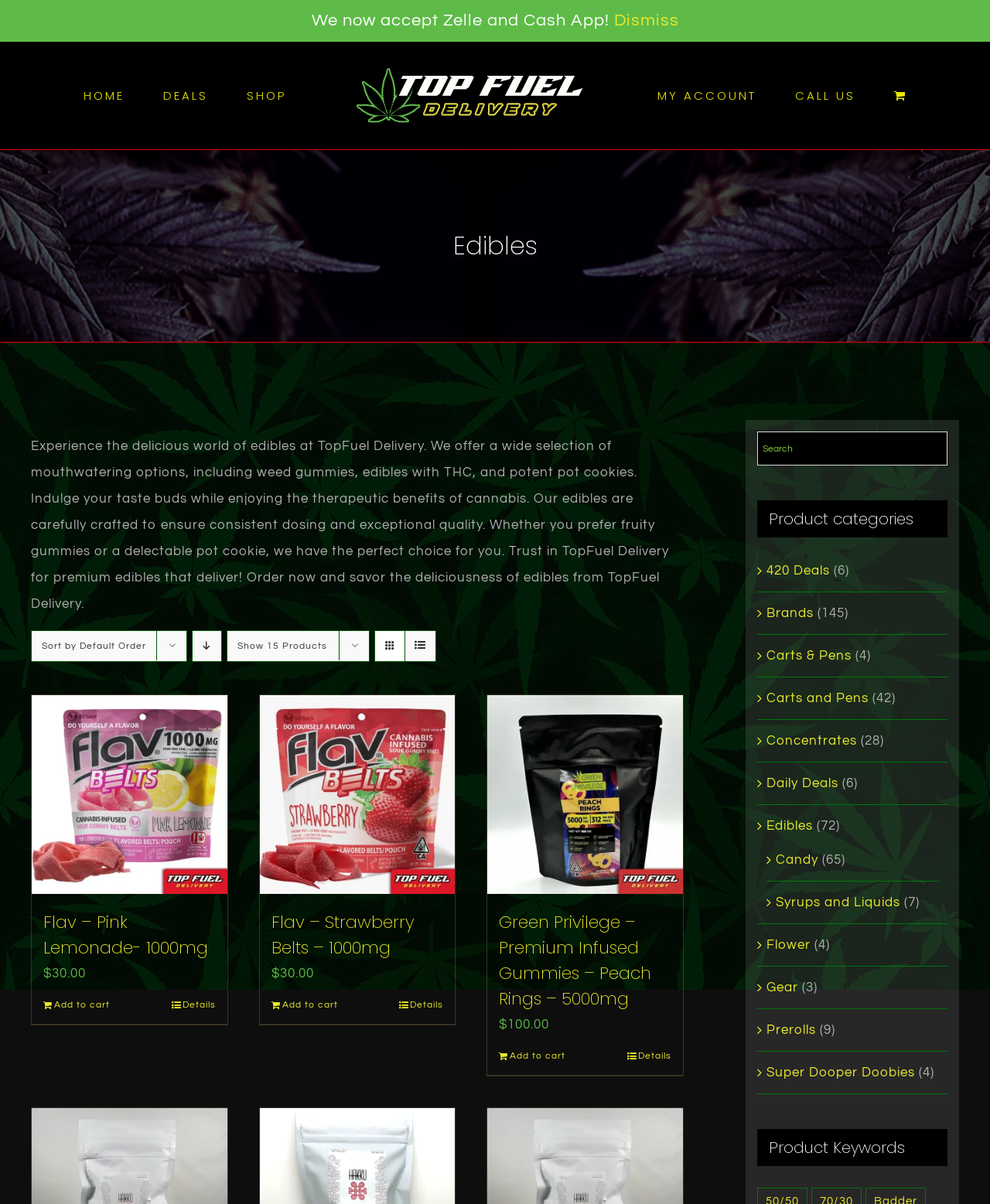Find the bounding box coordinates of the element to click in order to complete this instruction: "Sort products by default order". The bounding box coordinates must be four float numbers between 0 and 1, denoted as [left, top, right, bottom].

[0.08, 0.532, 0.148, 0.541]